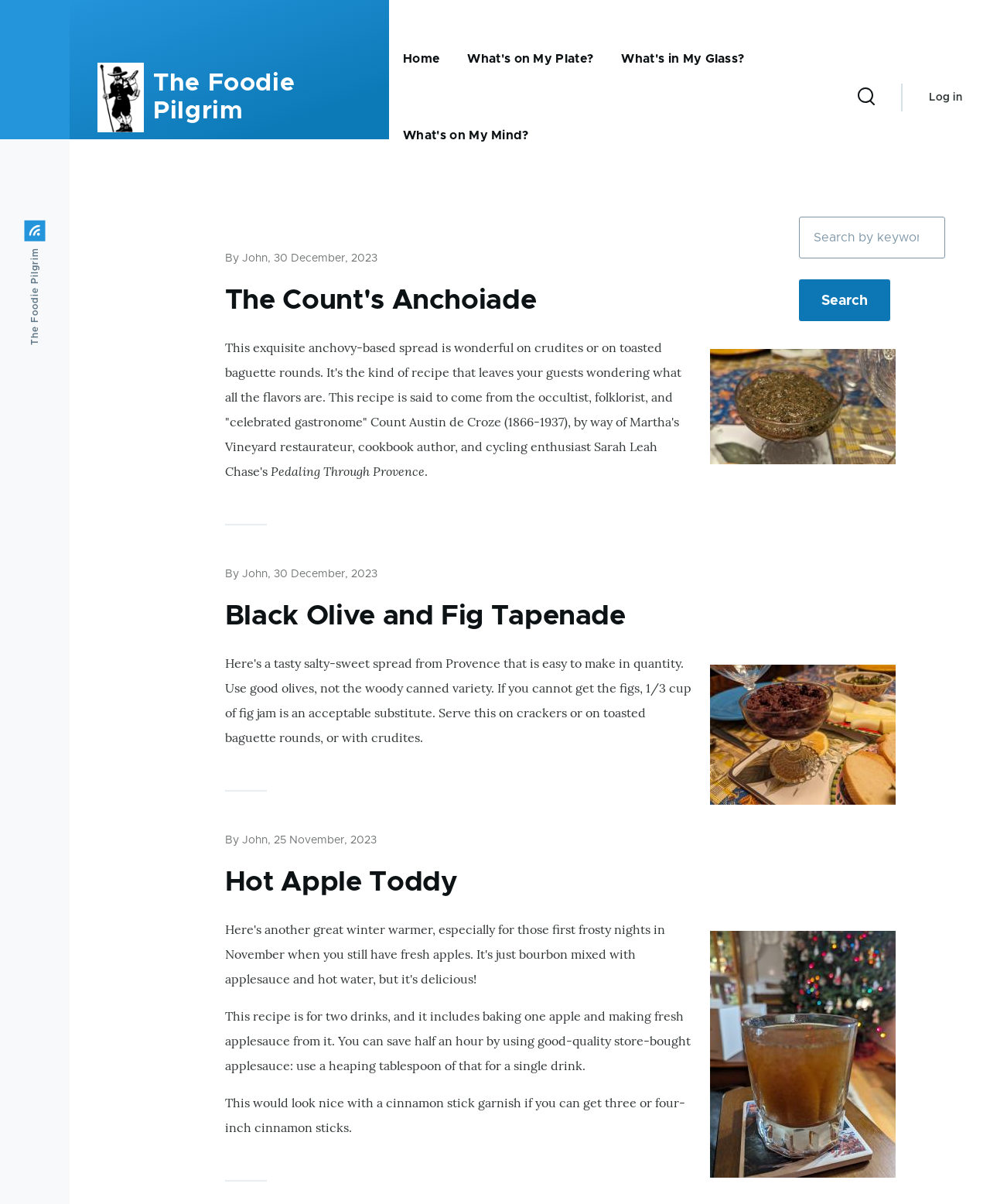What is the topic of the second article?
Please provide a single word or phrase based on the screenshot.

Black Olive and Fig Tapenade